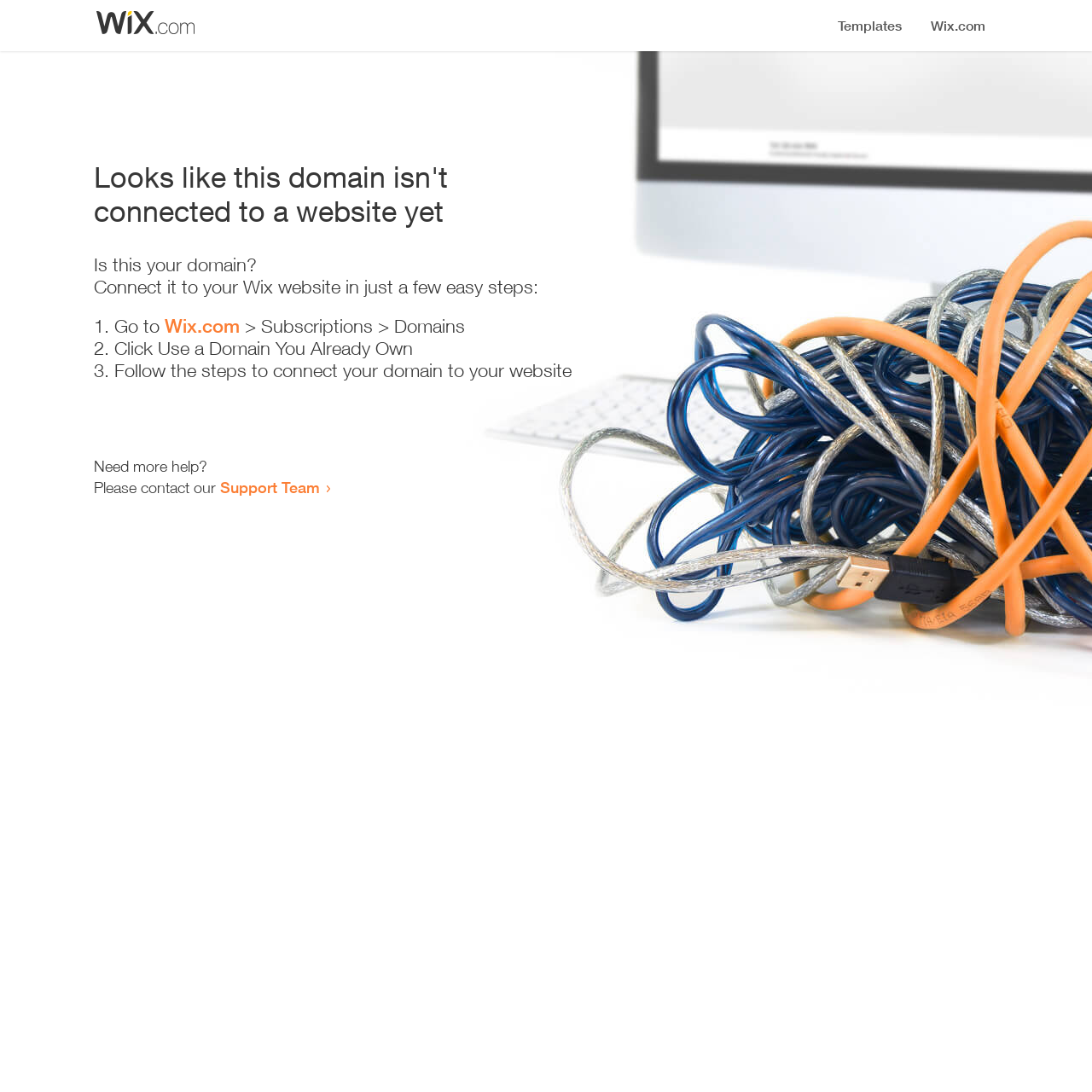Identify the main heading of the webpage and provide its text content.

Looks like this domain isn't
connected to a website yet